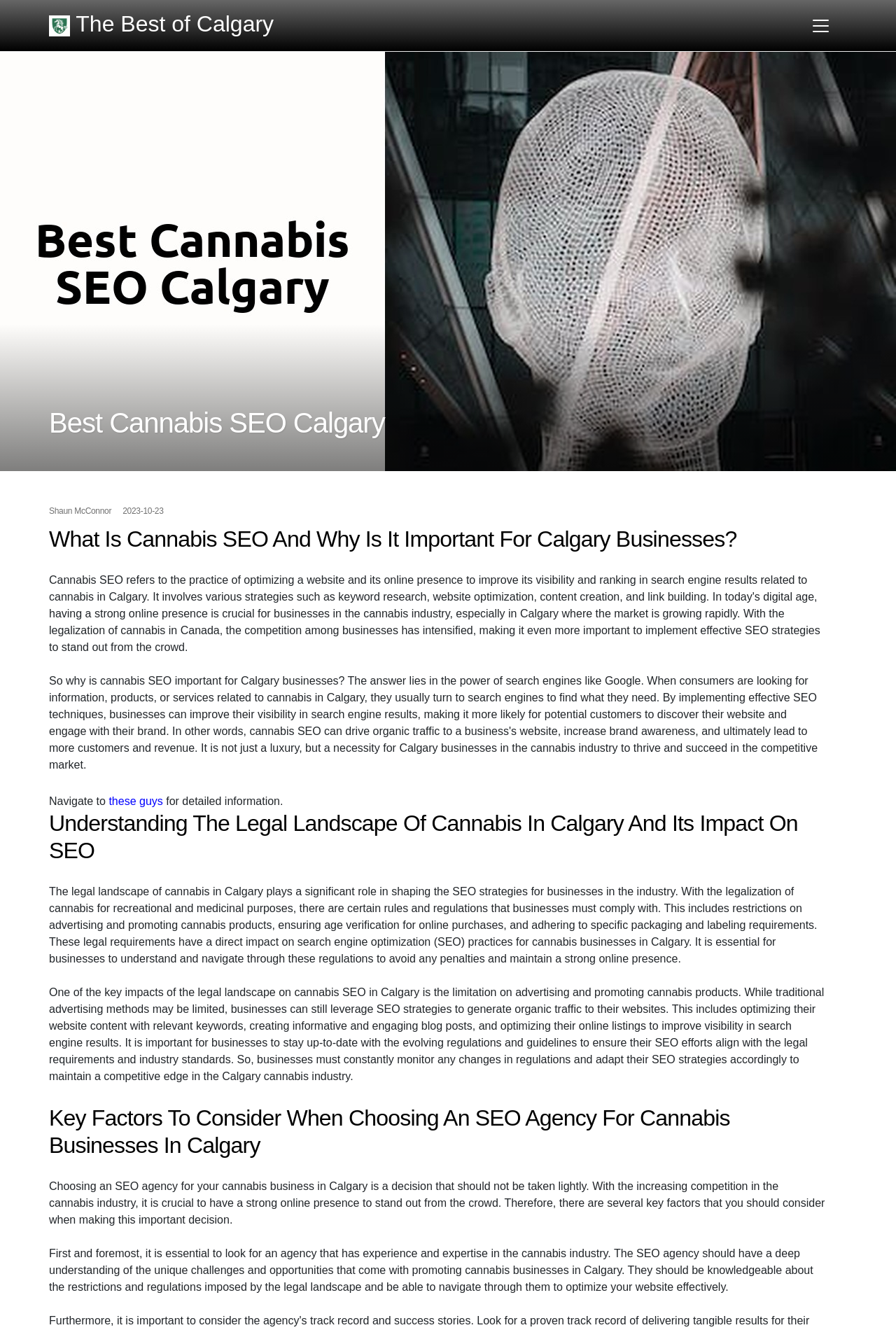Determine the bounding box coordinates for the HTML element described here: "The Best of Calgary".

[0.055, 0.01, 0.306, 0.027]